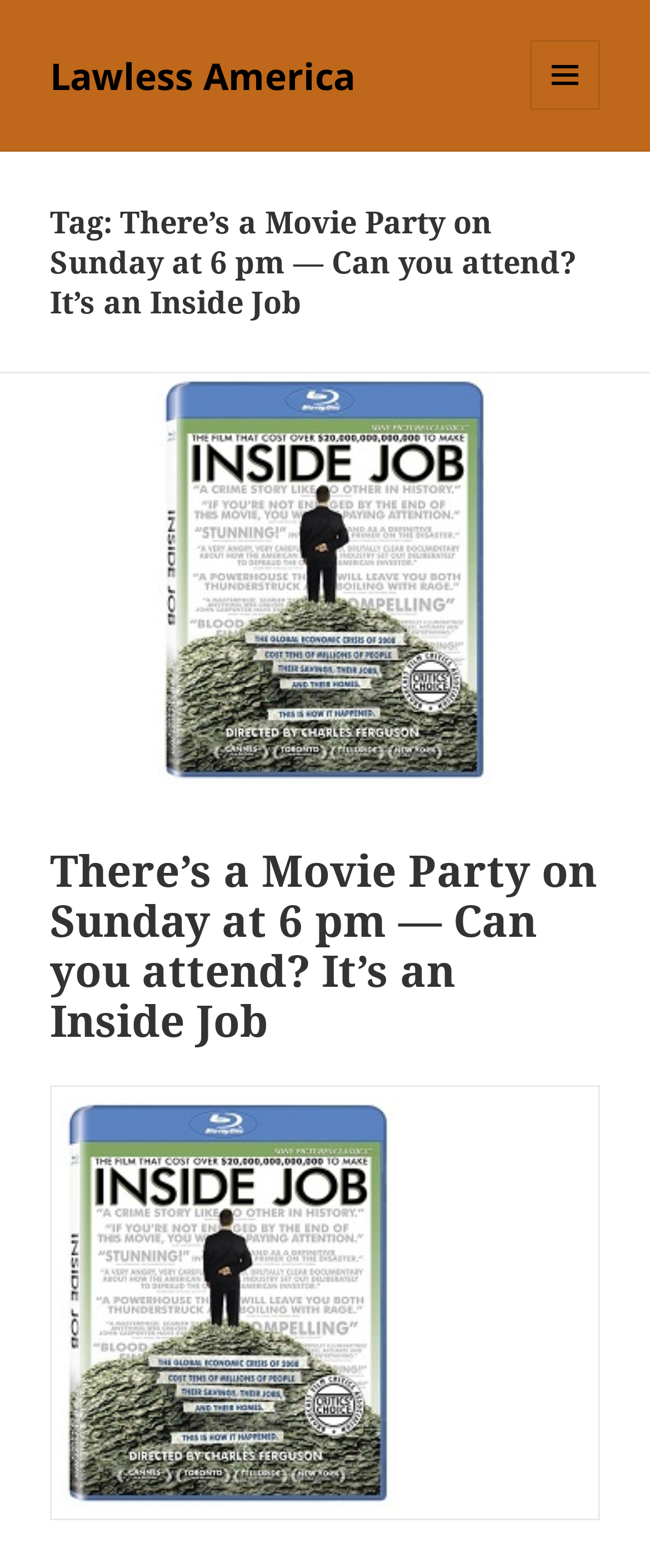Give a concise answer using only one word or phrase for this question:
What is the position of the header section on the webpage?

Top